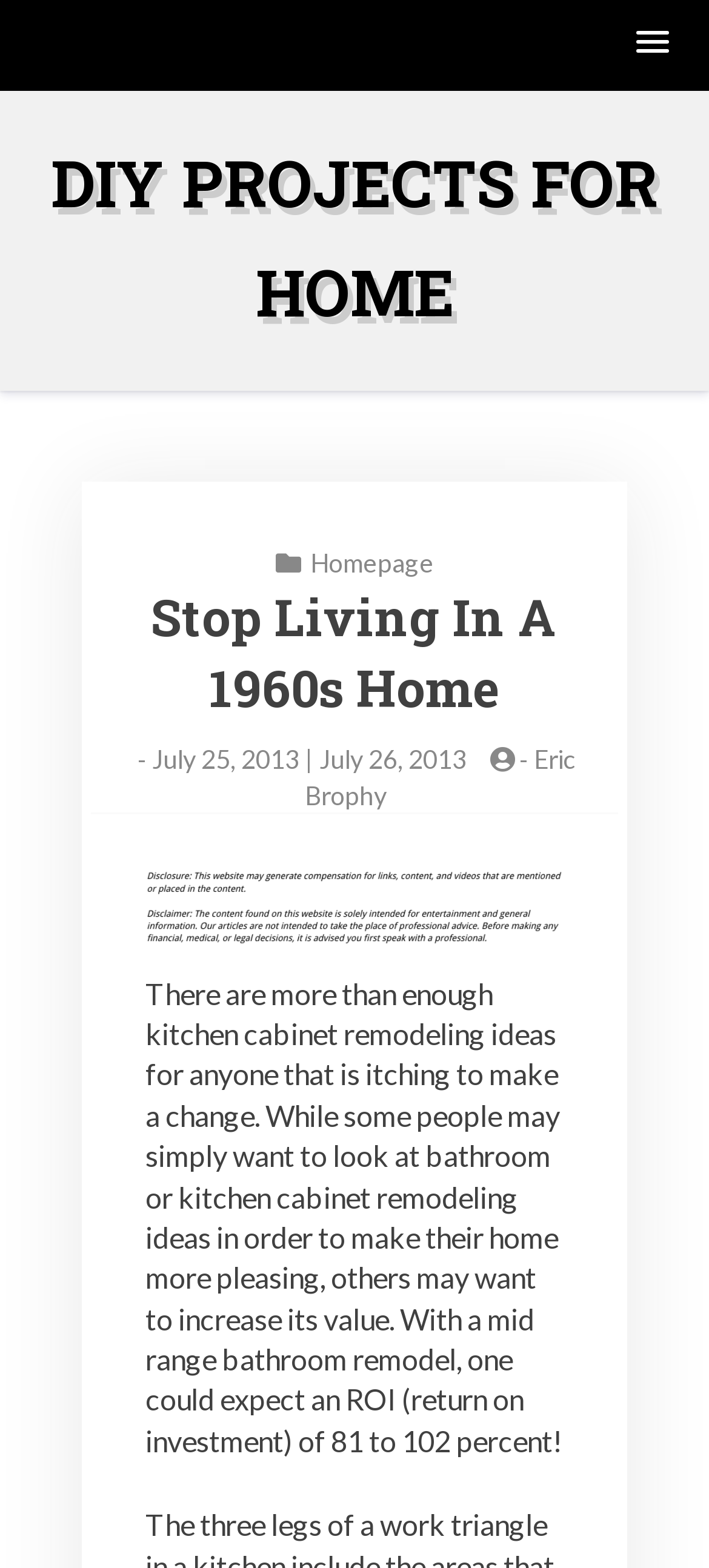Identify the main title of the webpage and generate its text content.

DIY PROJECTS FOR HOME